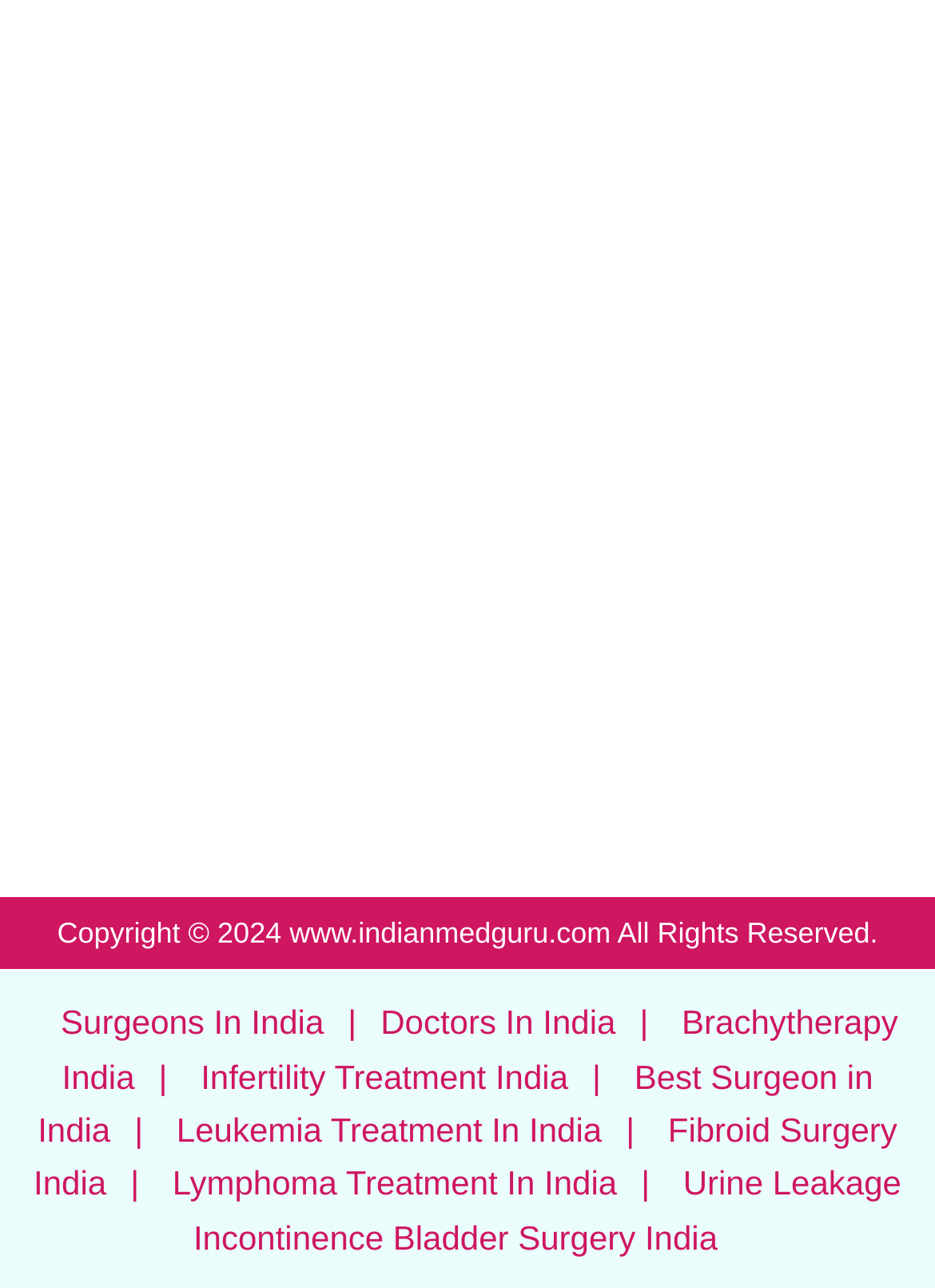Find the bounding box coordinates for the element that must be clicked to complete the instruction: "Learn about leukemia treatment in India". The coordinates should be four float numbers between 0 and 1, indicated as [left, top, right, bottom].

[0.163, 0.862, 0.669, 0.892]